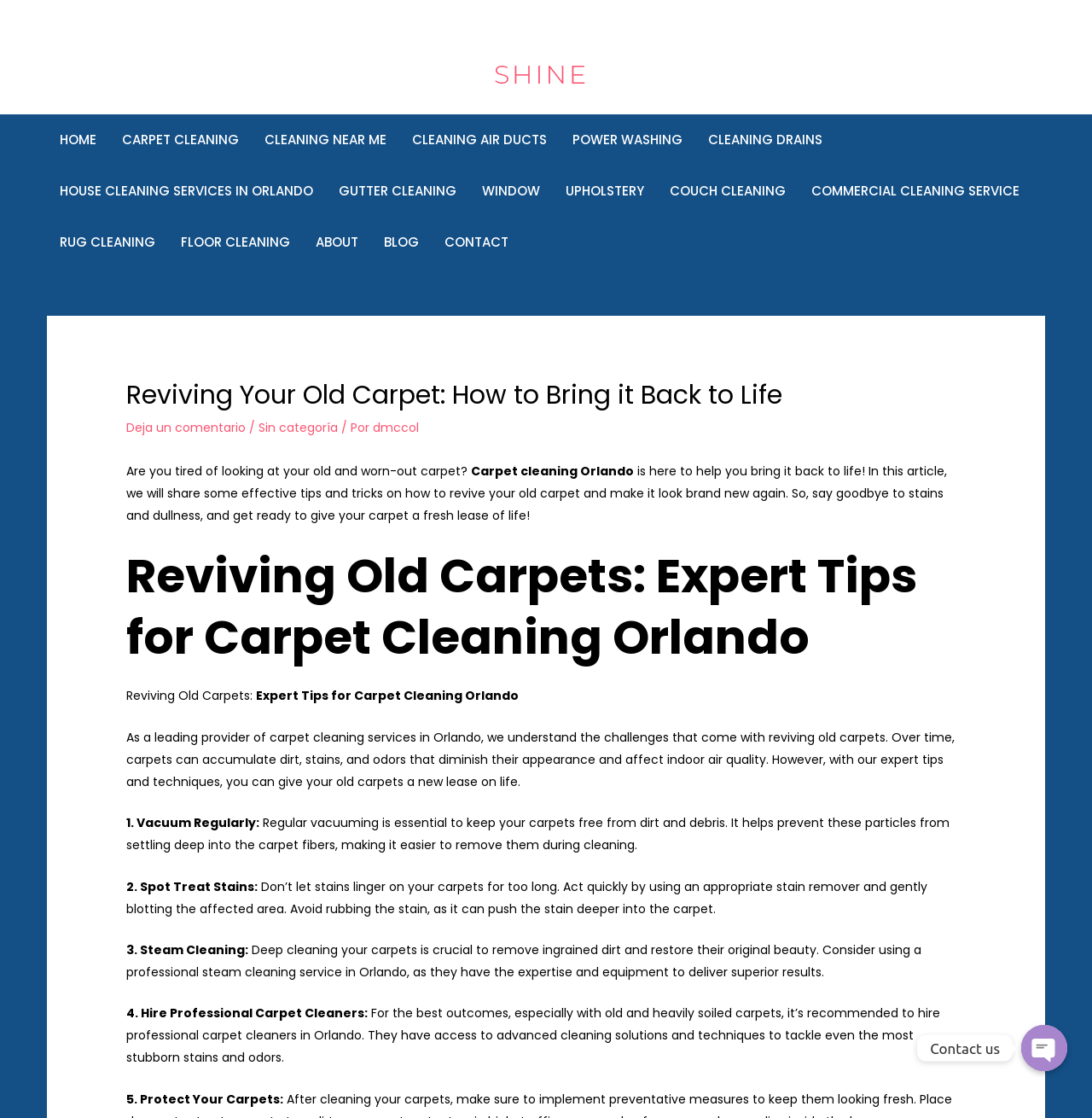Ascertain the bounding box coordinates for the UI element detailed here: "alt="Carpet cleaning Orlando"". The coordinates should be provided as [left, top, right, bottom] with each value being a float between 0 and 1.

[0.453, 0.043, 0.536, 0.058]